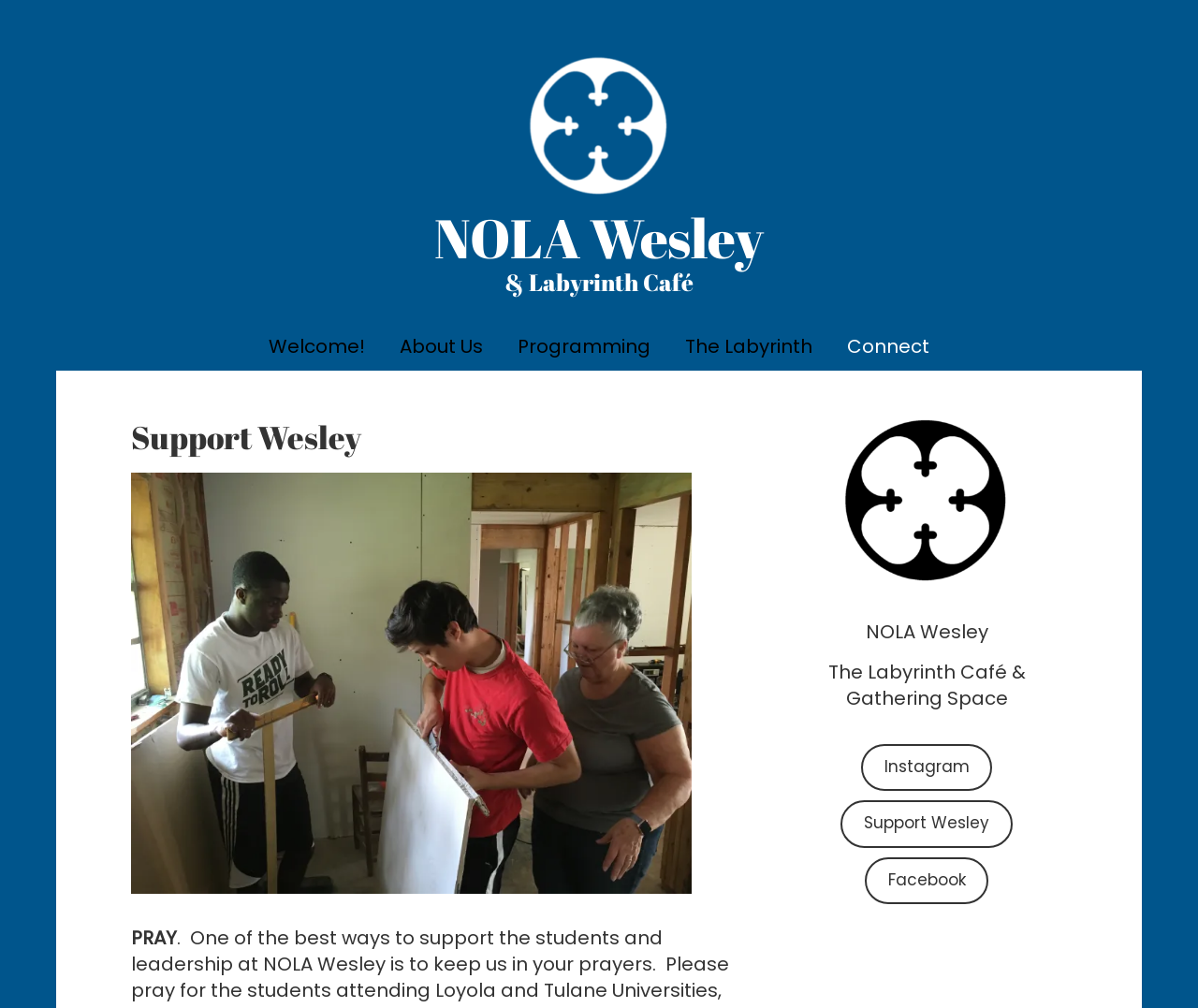Identify the coordinates of the bounding box for the element that must be clicked to accomplish the instruction: "support NOLA Wesley".

[0.702, 0.794, 0.845, 0.841]